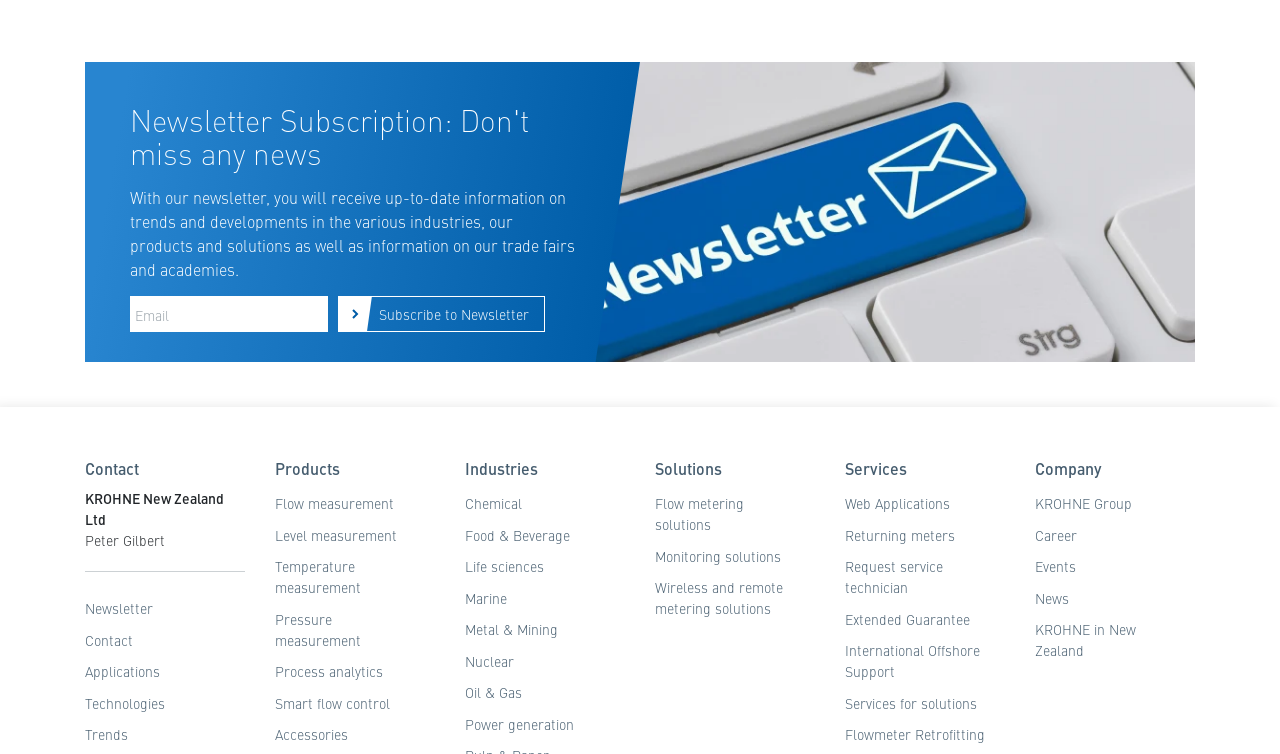Please determine the bounding box coordinates of the element's region to click in order to carry out the following instruction: "Enter email address". The coordinates should be four float numbers between 0 and 1, i.e., [left, top, right, bottom].

[0.102, 0.392, 0.256, 0.44]